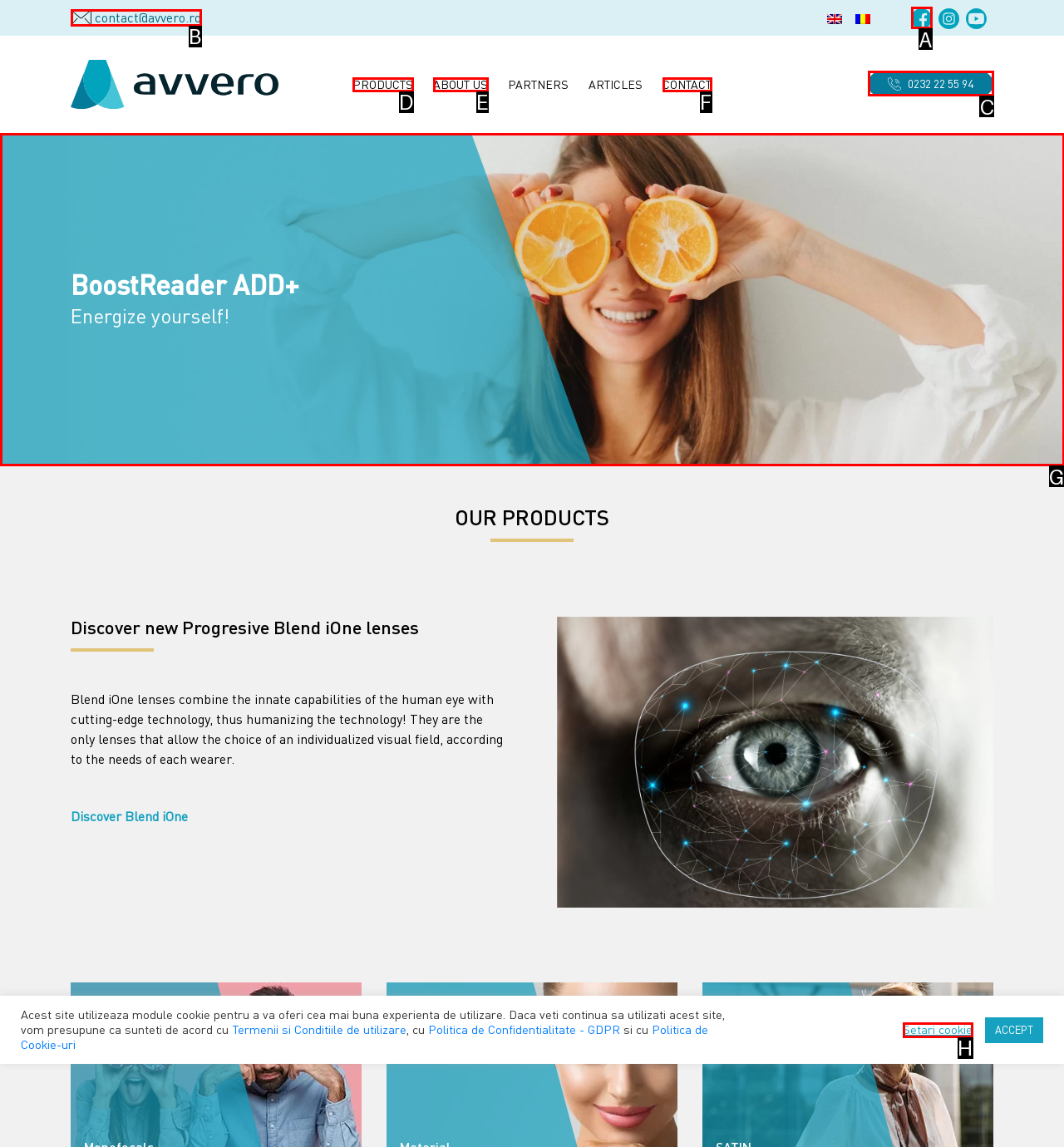Please indicate which HTML element should be clicked to fulfill the following task: Call Avvero at 0232 22 55 94. Provide the letter of the selected option.

C